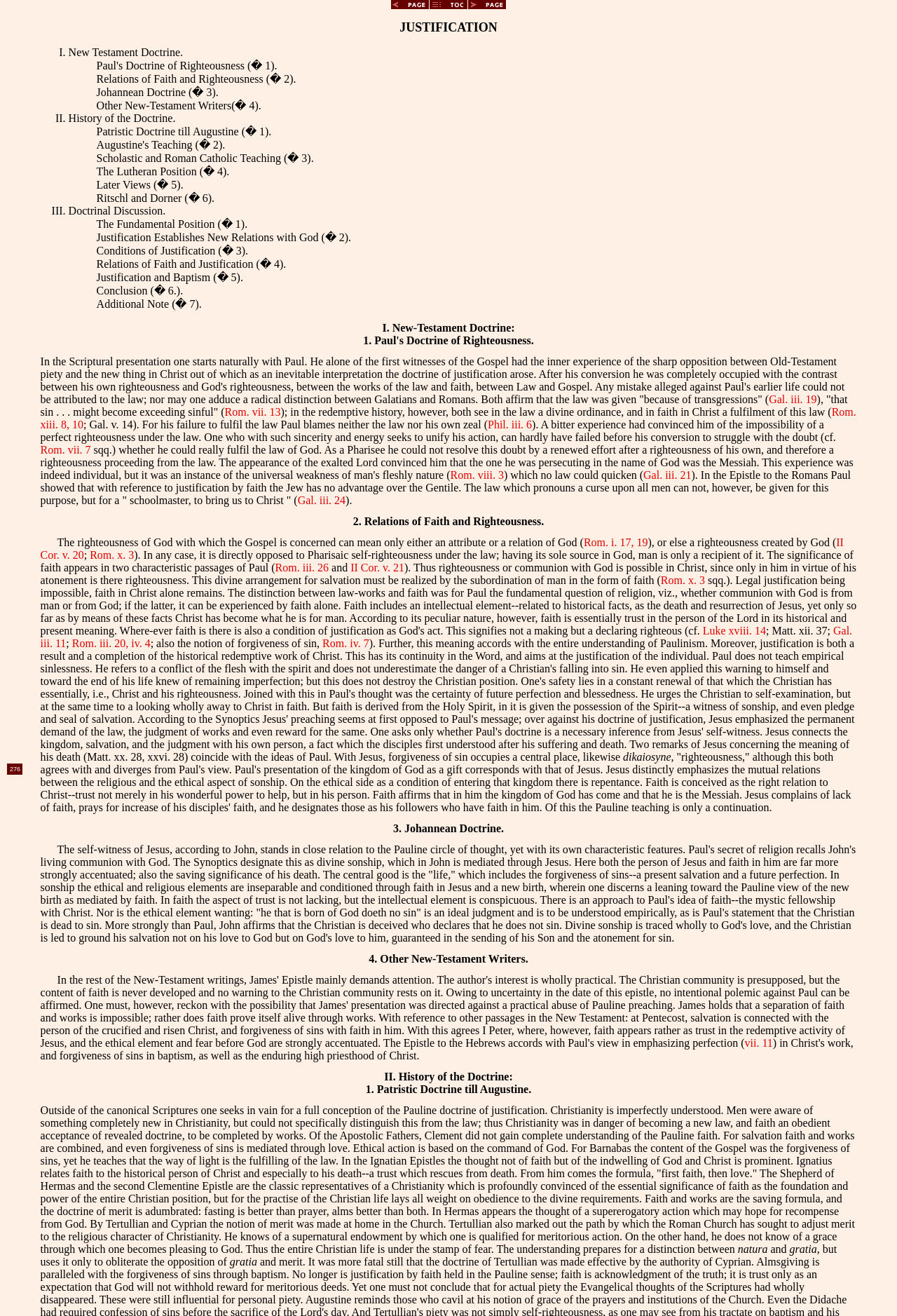Please provide a one-word or phrase answer to the question: 
What is the main topic of this webpage?

Justification